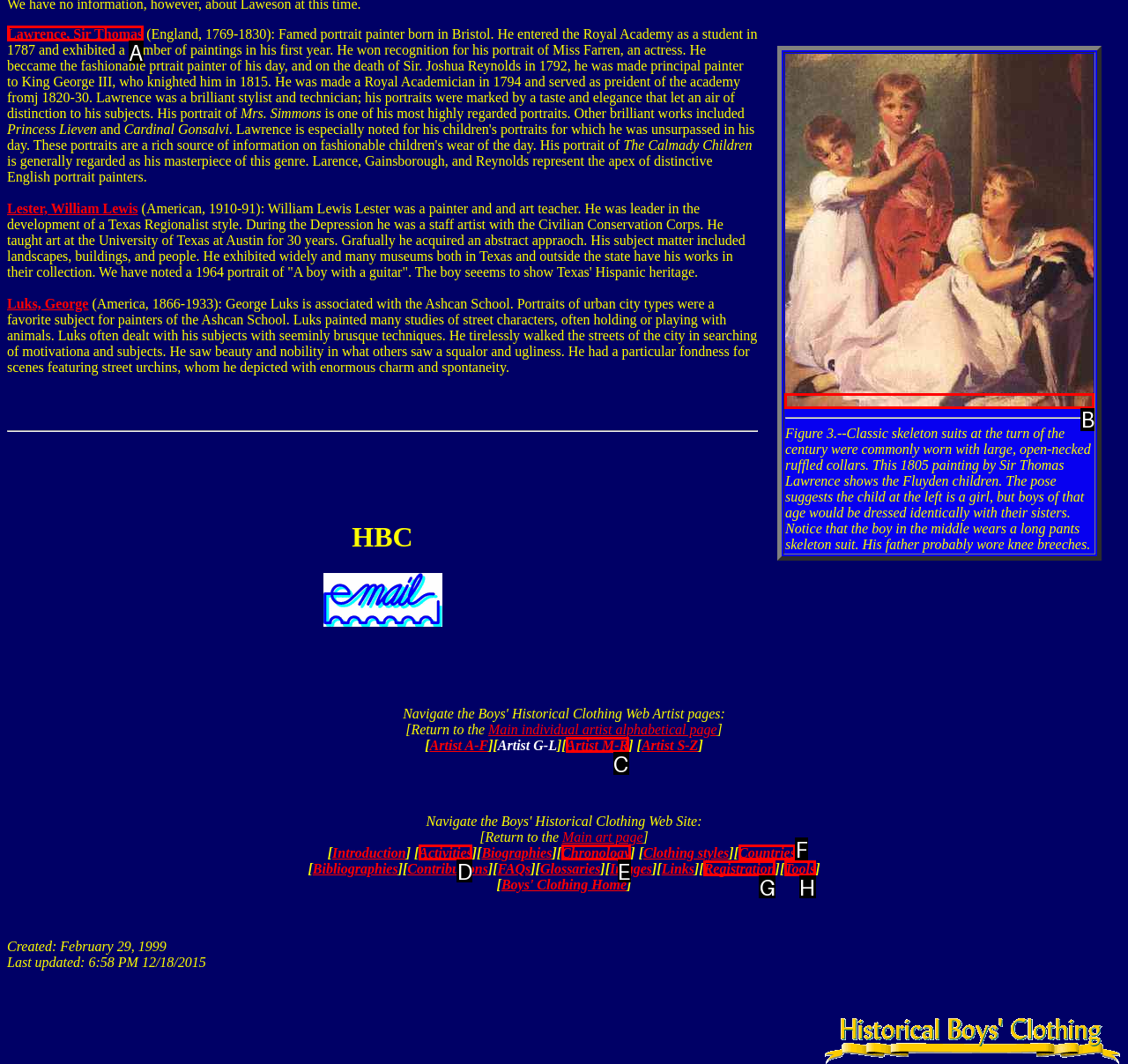Select the correct UI element to click for this task: View the painting by Sir Thomas Lawrence.
Answer using the letter from the provided options.

B